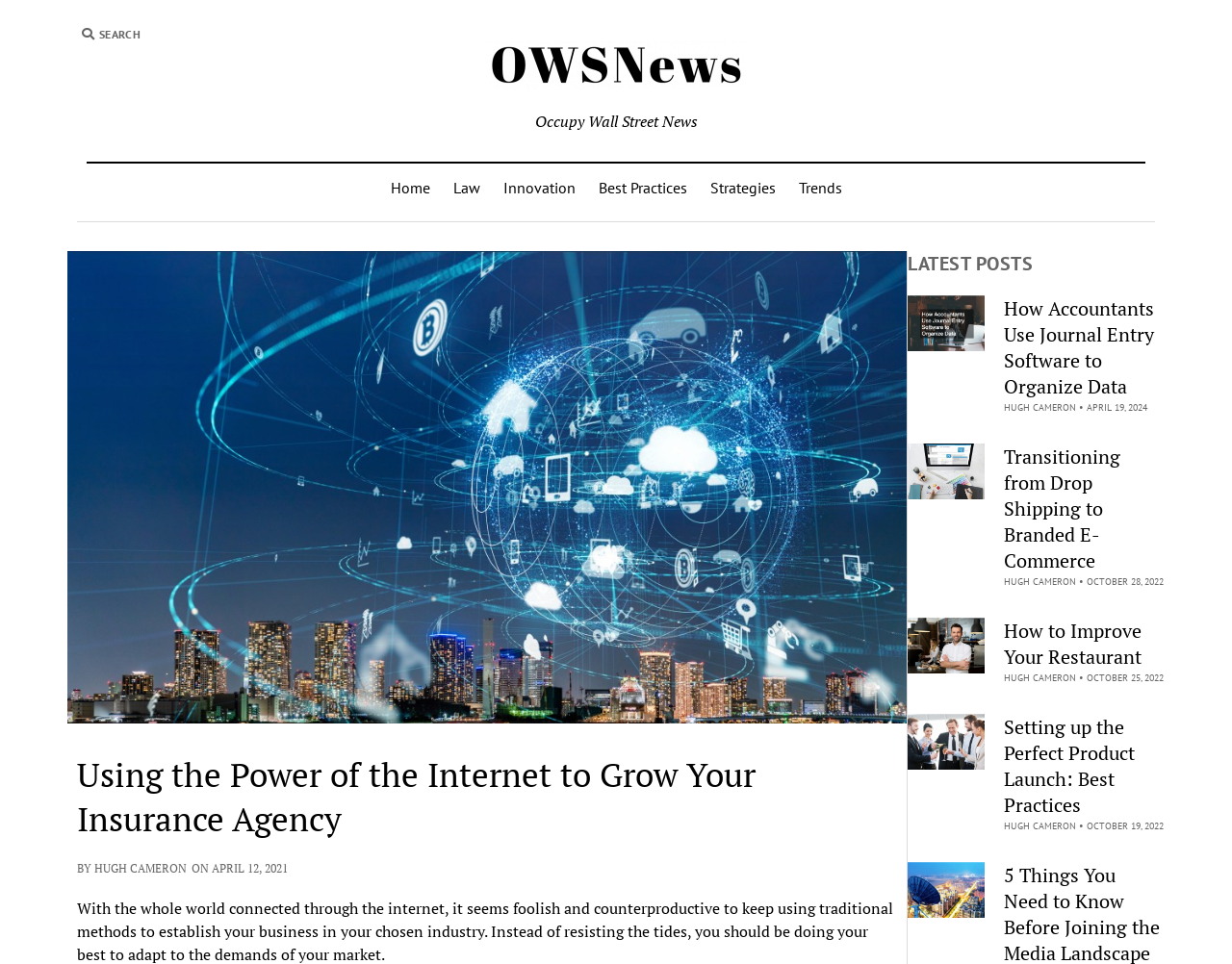Provide a short answer using a single word or phrase for the following question: 
How many links are in the navigation menu?

6